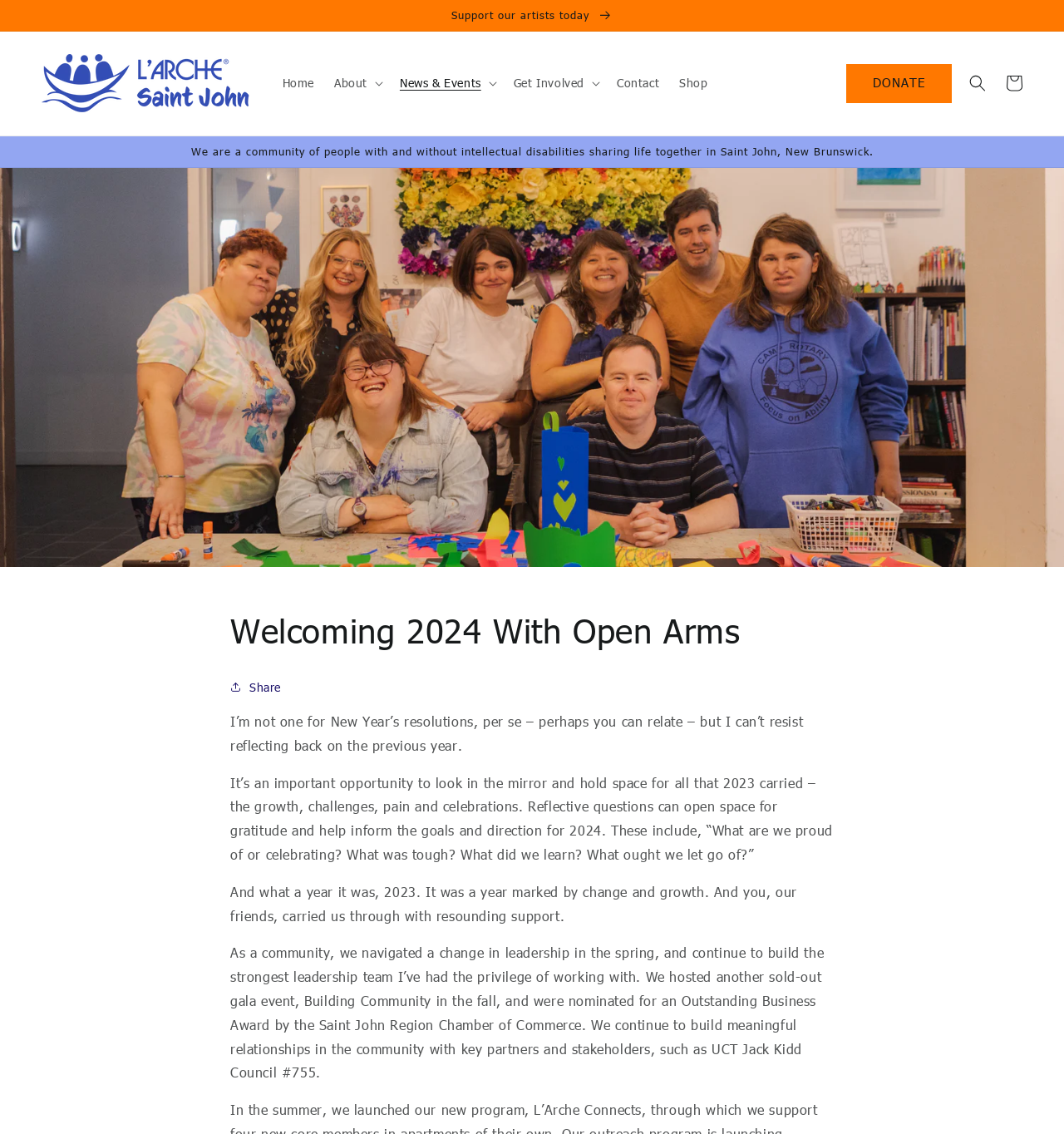Specify the bounding box coordinates of the area to click in order to execute this command: 'Donate'. The coordinates should consist of four float numbers ranging from 0 to 1, and should be formatted as [left, top, right, bottom].

[0.796, 0.057, 0.894, 0.09]